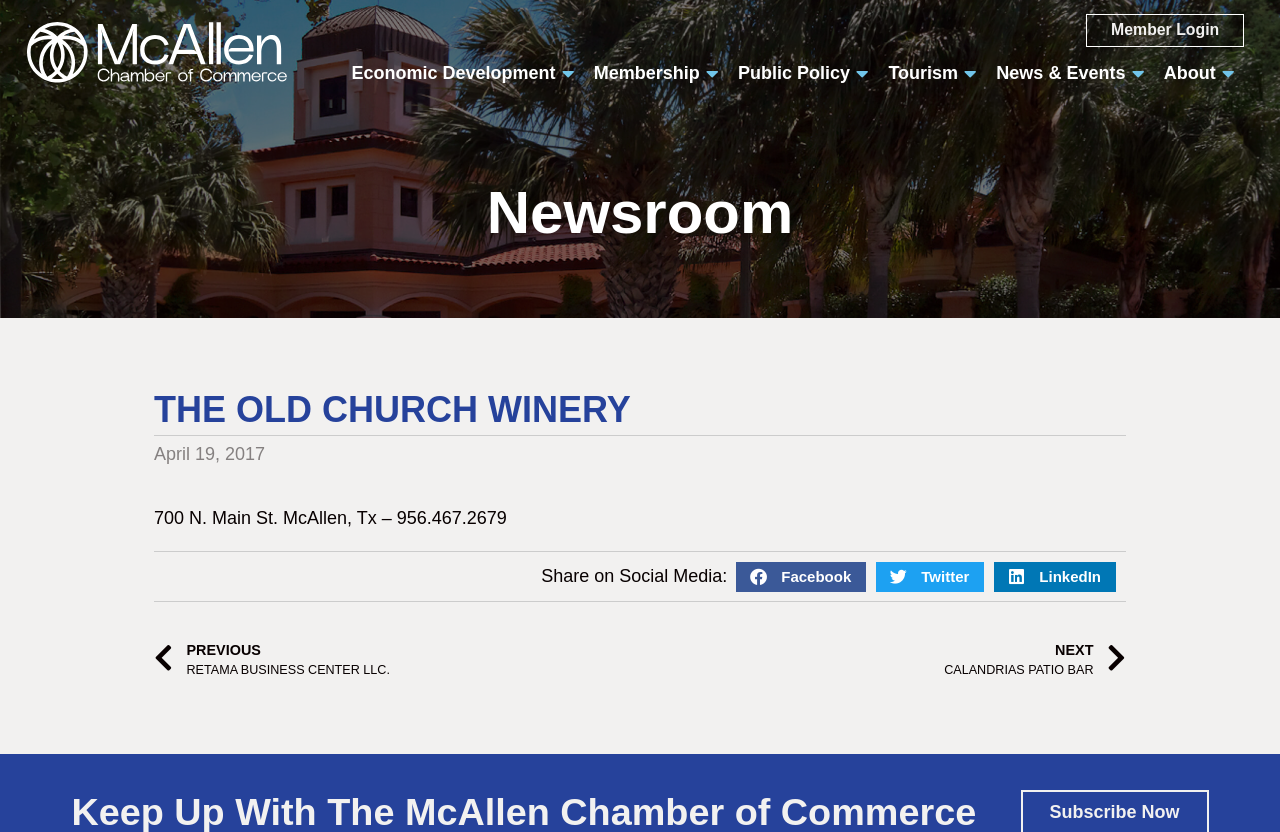Find the bounding box coordinates of the clickable element required to execute the following instruction: "visit the homepage". Provide the coordinates as four float numbers between 0 and 1, i.e., [left, top, right, bottom].

None